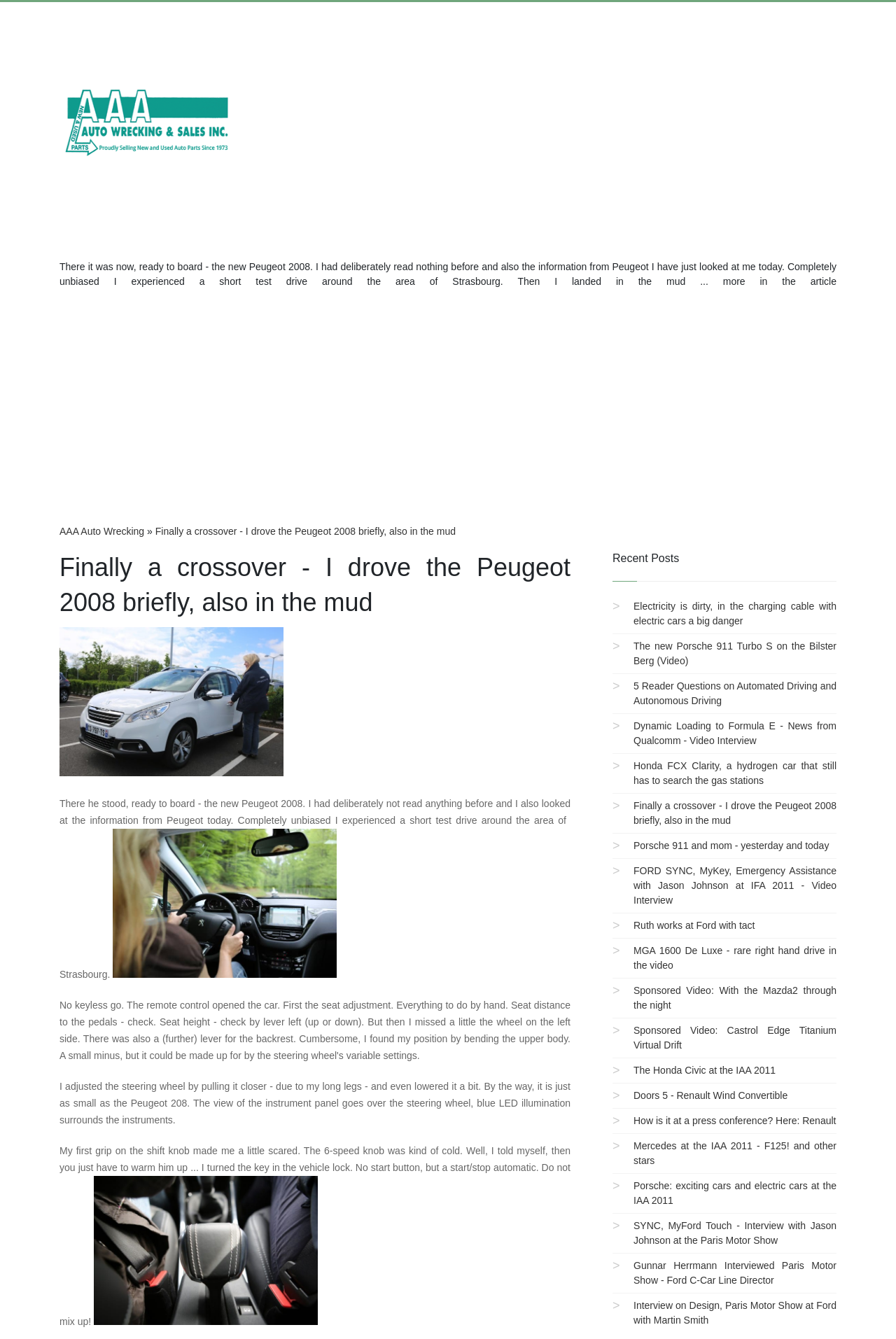Specify the bounding box coordinates (top-left x, top-left y, bottom-right x, bottom-right y) of the UI element in the screenshot that matches this description: AAA Auto Wrecking

[0.066, 0.393, 0.161, 0.401]